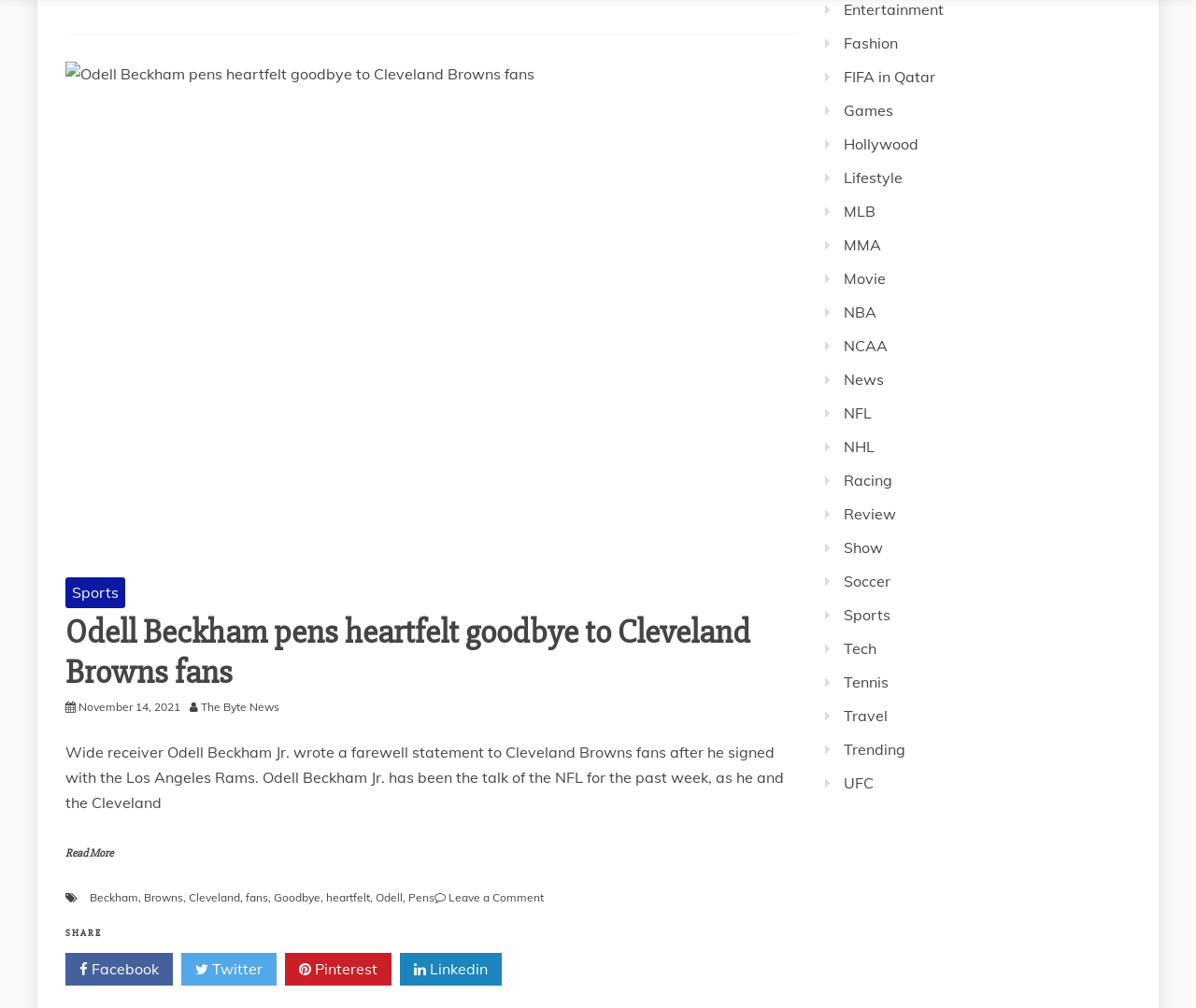Determine the bounding box coordinates of the UI element described below. Use the format (top-left x, top-left y, bottom-right x, bottom-right y) with floating point numbers between 0 and 1: Read More

[0.055, 0.84, 0.095, 0.854]